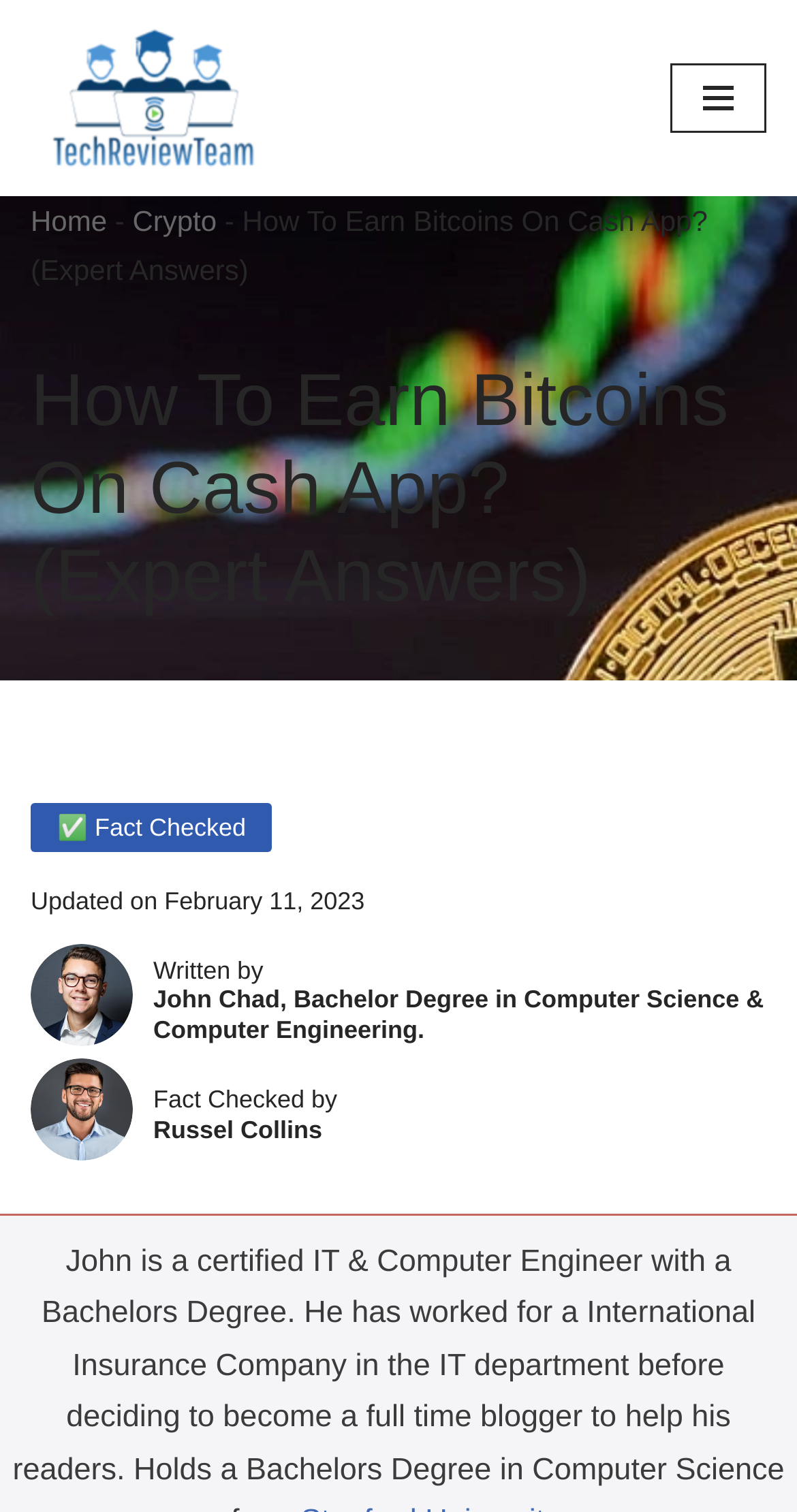Please examine the image and provide a detailed answer to the question: What is the date of the last update?

I found the answer by examining the static text element 'Updated on February 11, 2023' which indicates the date of the last update.